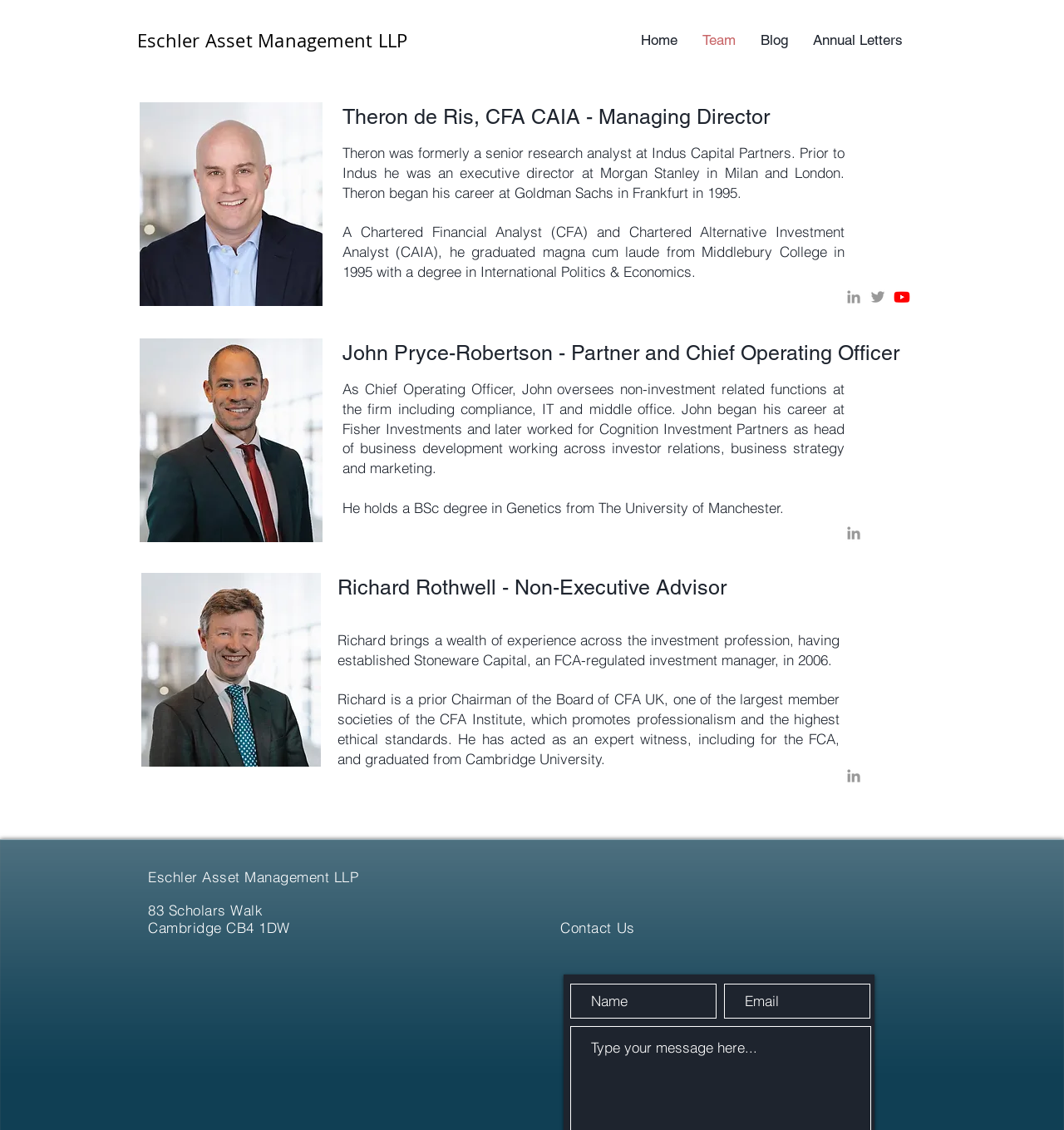What is the address of Eschler Asset Management LLP?
Can you give a detailed and elaborate answer to the question?

I found the address of Eschler Asset Management LLP by reading the static text '83 Scholars Walk' and 'Cambridge CB4 1DW' on the webpage.